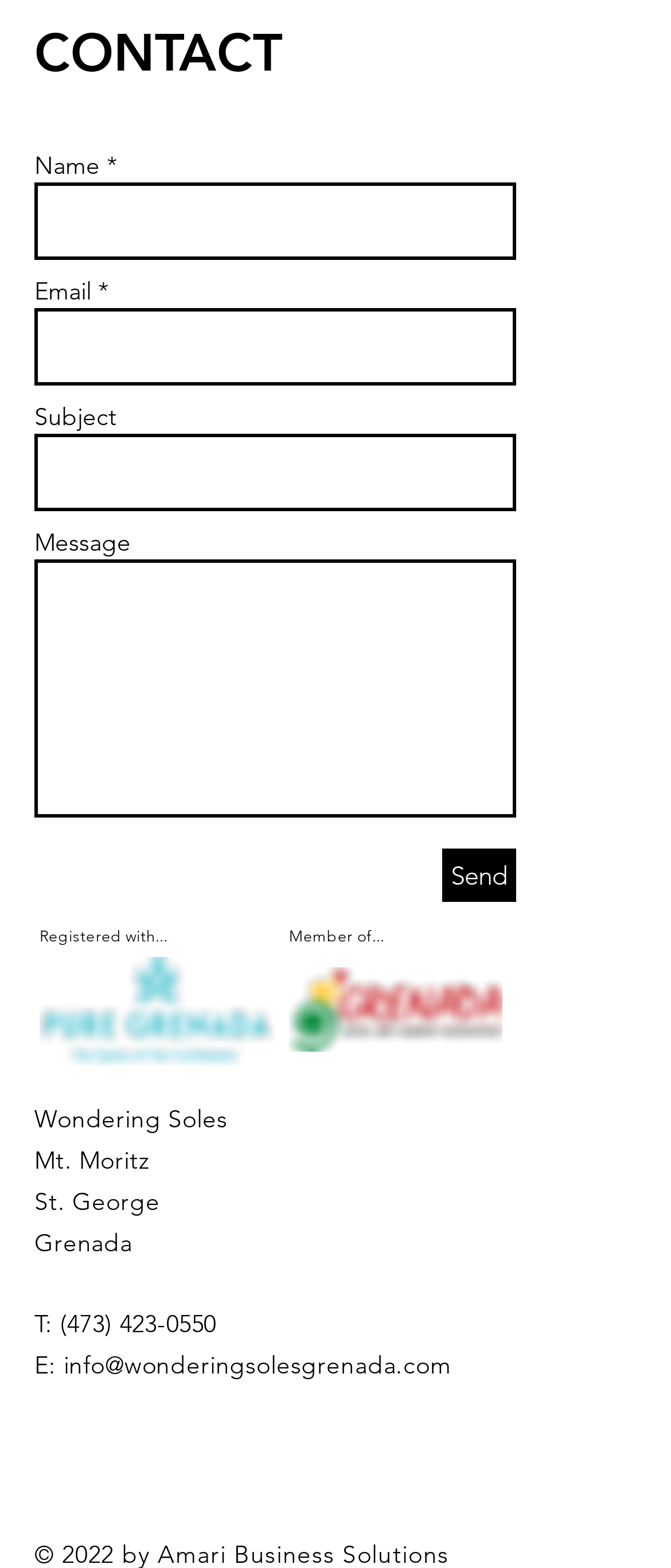Find the bounding box coordinates of the element to click in order to complete the given instruction: "Click the 'ACCEPT ALL' button."

None